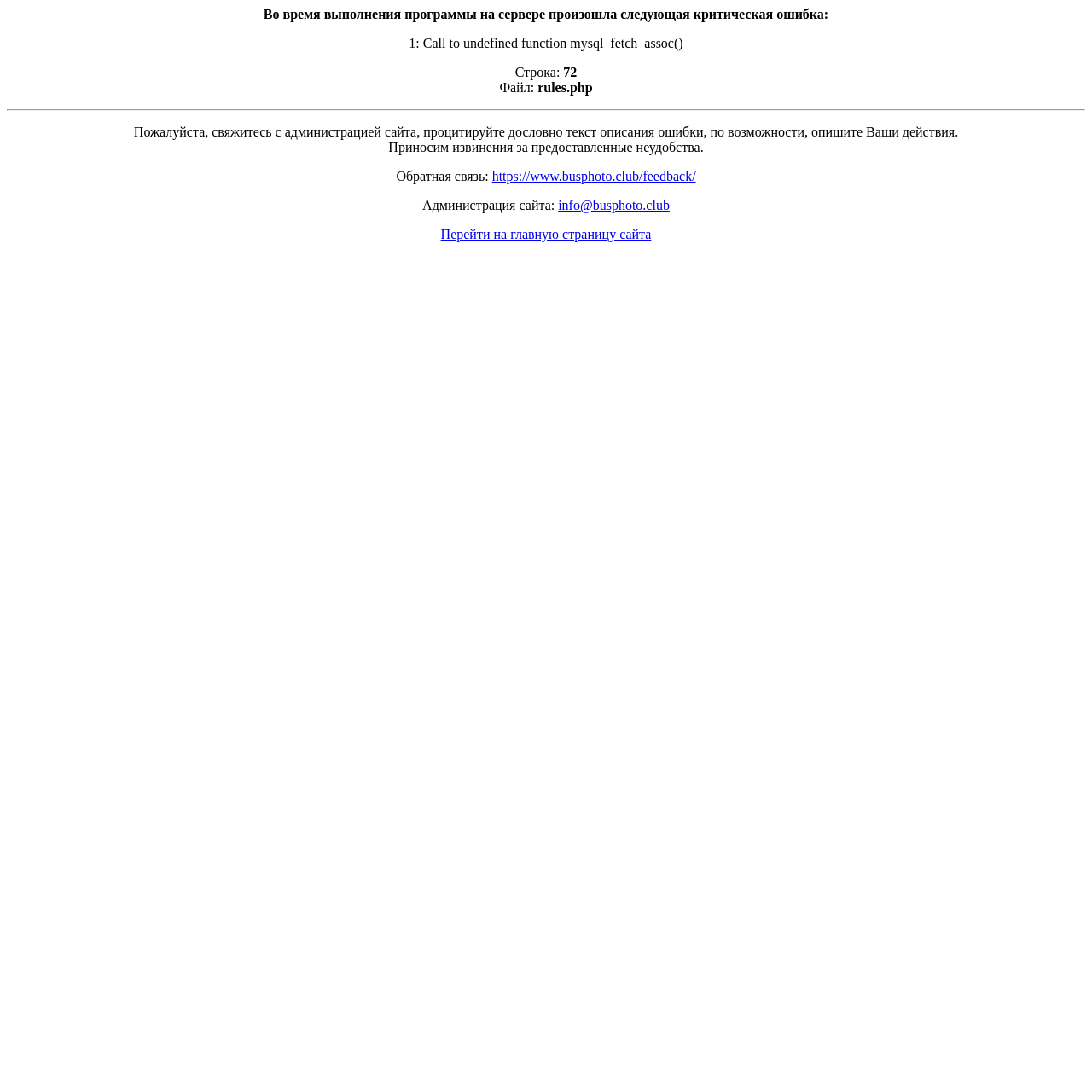What is the suggested action for the user?
Using the picture, provide a one-word or short phrase answer.

Contact site administration